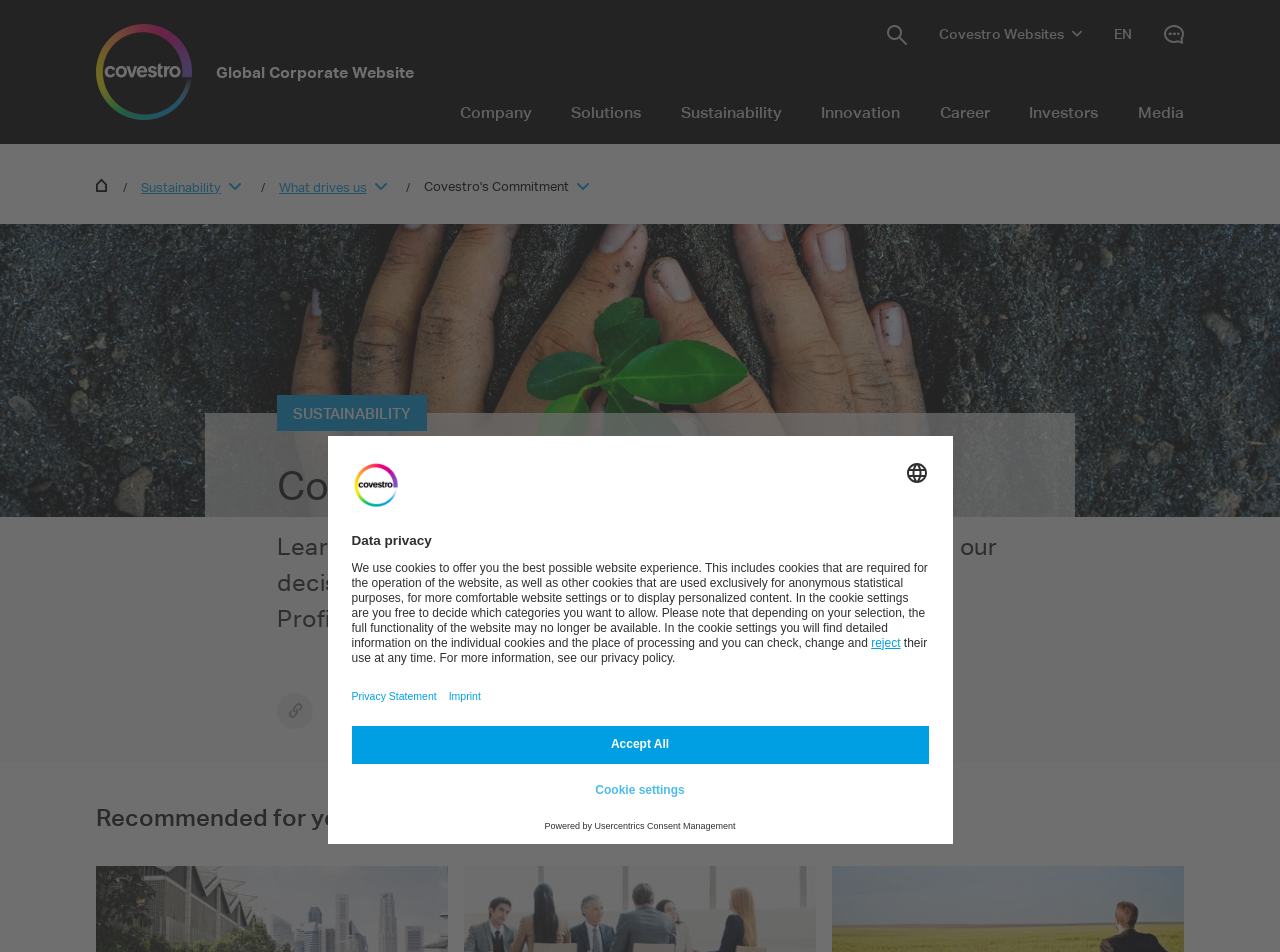Please identify the bounding box coordinates of the area I need to click to accomplish the following instruction: "Learn more about sustainability".

[0.518, 0.105, 0.625, 0.13]